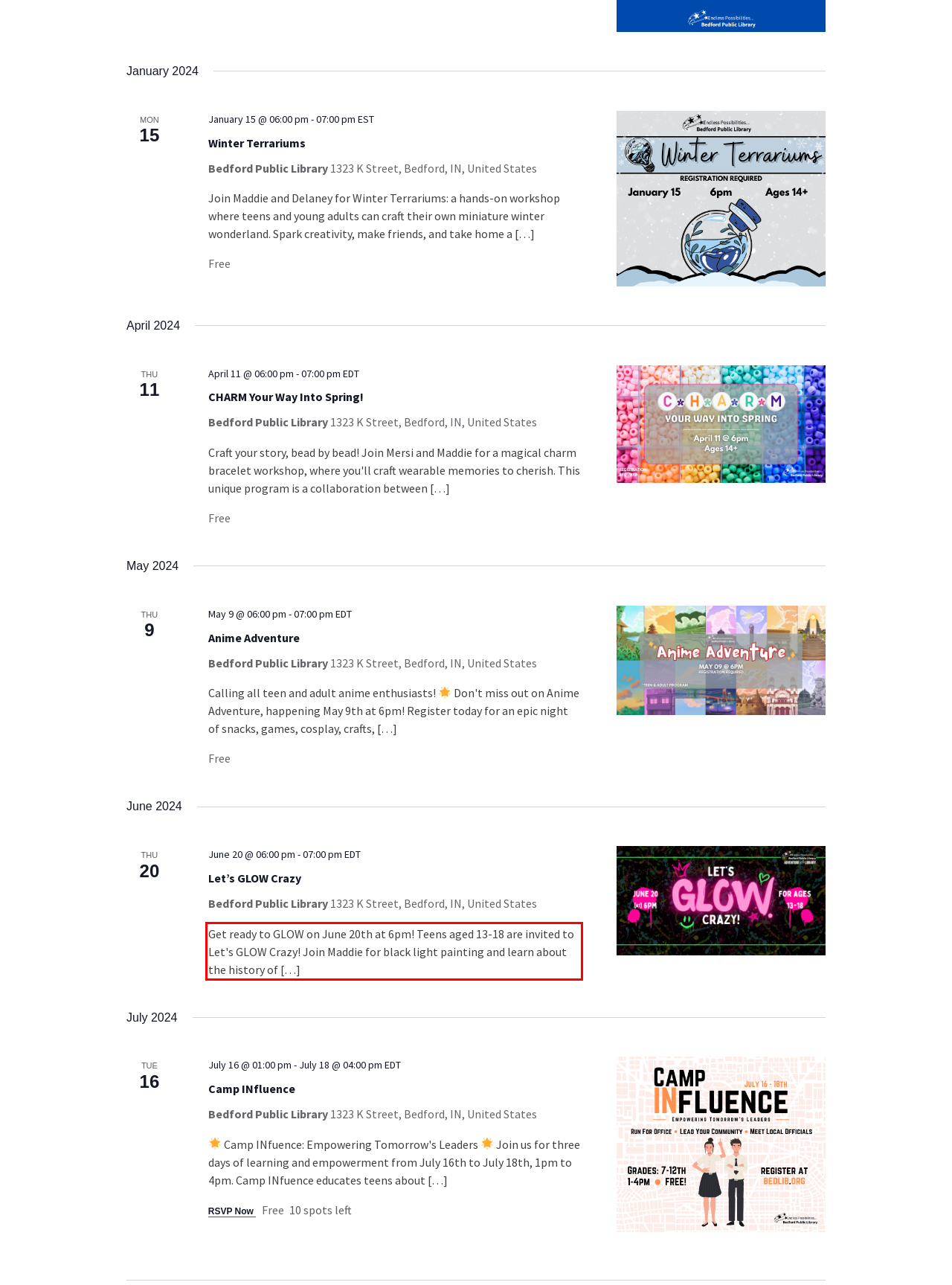Please use OCR to extract the text content from the red bounding box in the provided webpage screenshot.

Get ready to GLOW on June 20th at 6pm! Teens aged 13-18 are invited to Let's GLOW Crazy! Join Maddie for black light painting and learn about the history of […]